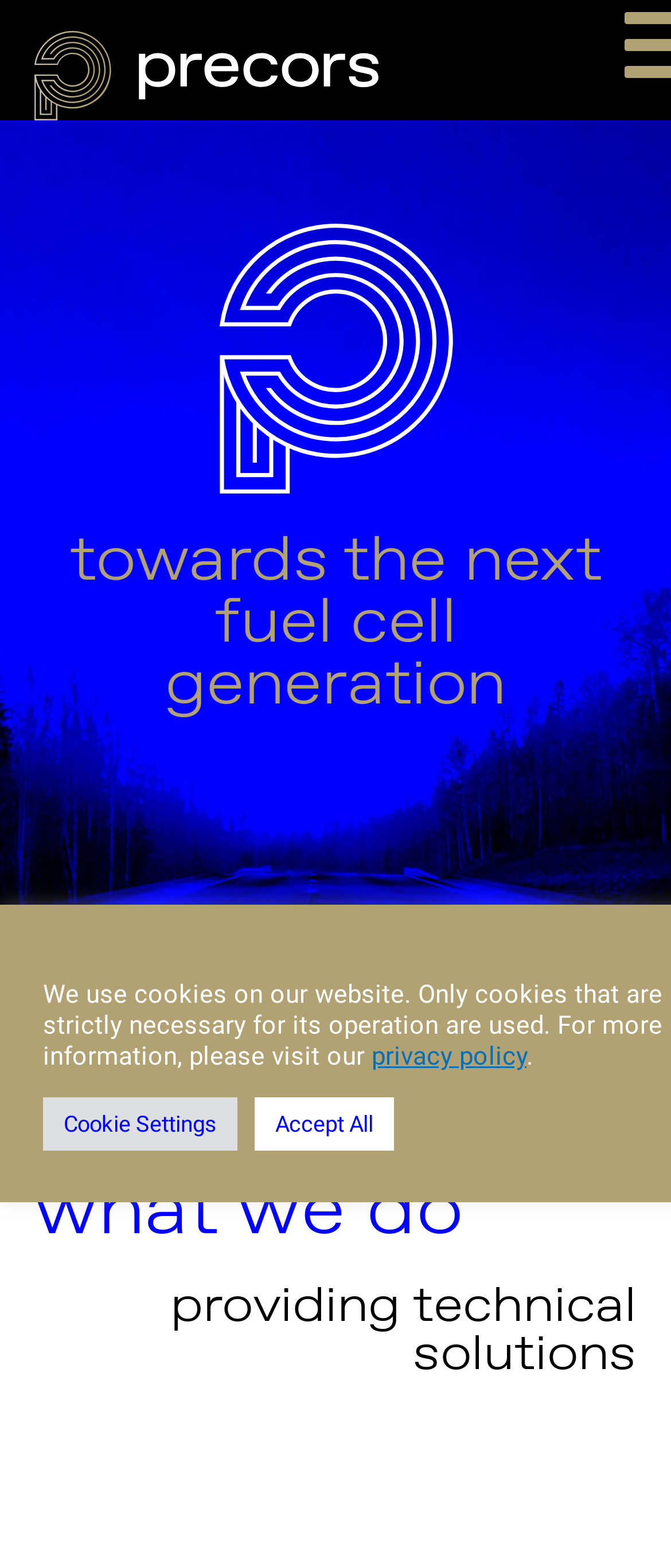Using the details in the image, give a detailed response to the question below:
What is the main topic of this website?

Based on the webpage structure and content, it appears that the main topic of this website is related to fuel cell generation, as indicated by the heading 'towards the next fuel cell generation' and the overall layout of the page.